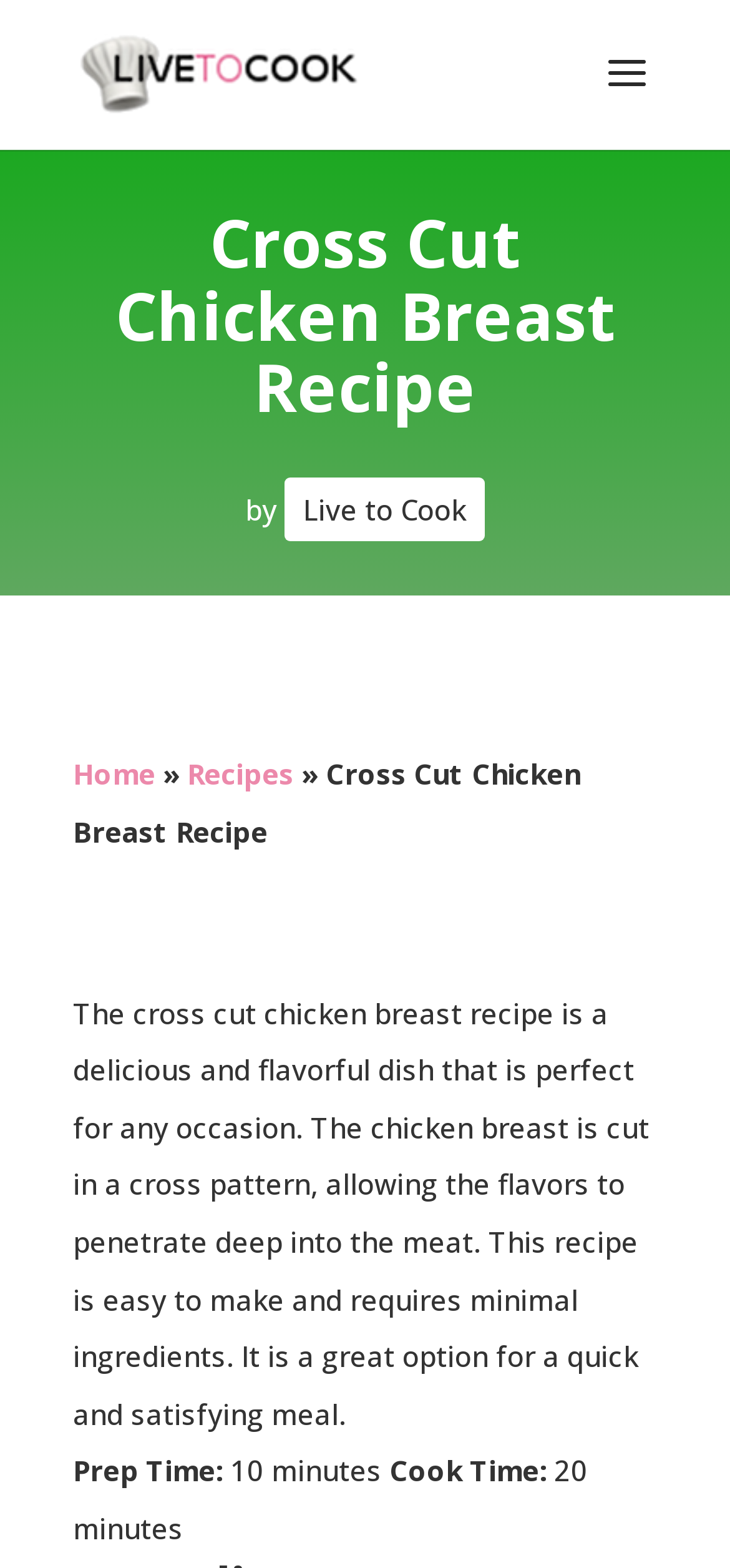What is the prep time for the recipe?
We need a detailed and exhaustive answer to the question. Please elaborate.

I found the prep time by looking at the text 'Prep Time:' and its corresponding value '10 minutes' which is located below the recipe description.